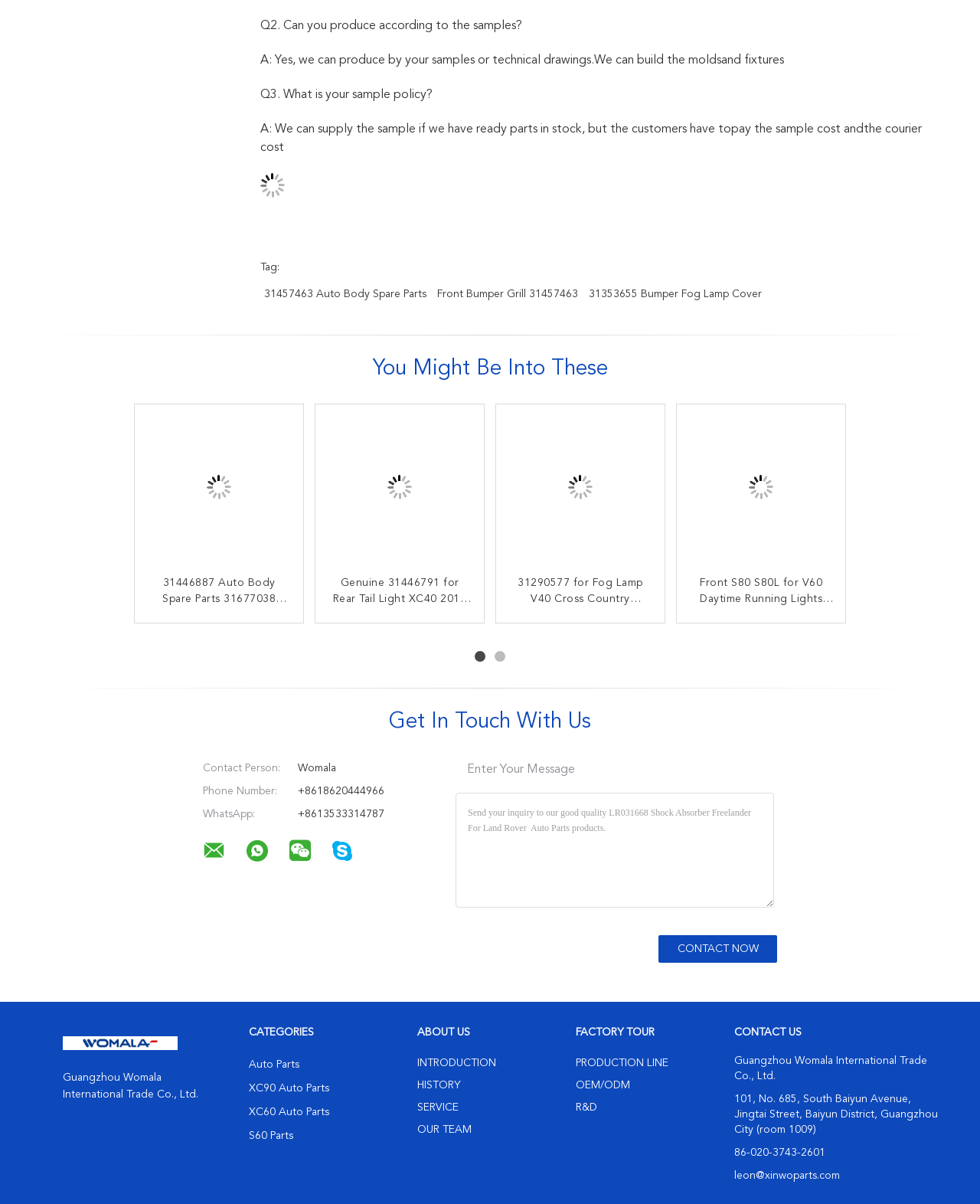Identify the bounding box coordinates of the region that should be clicked to execute the following instruction: "Switch to English".

None